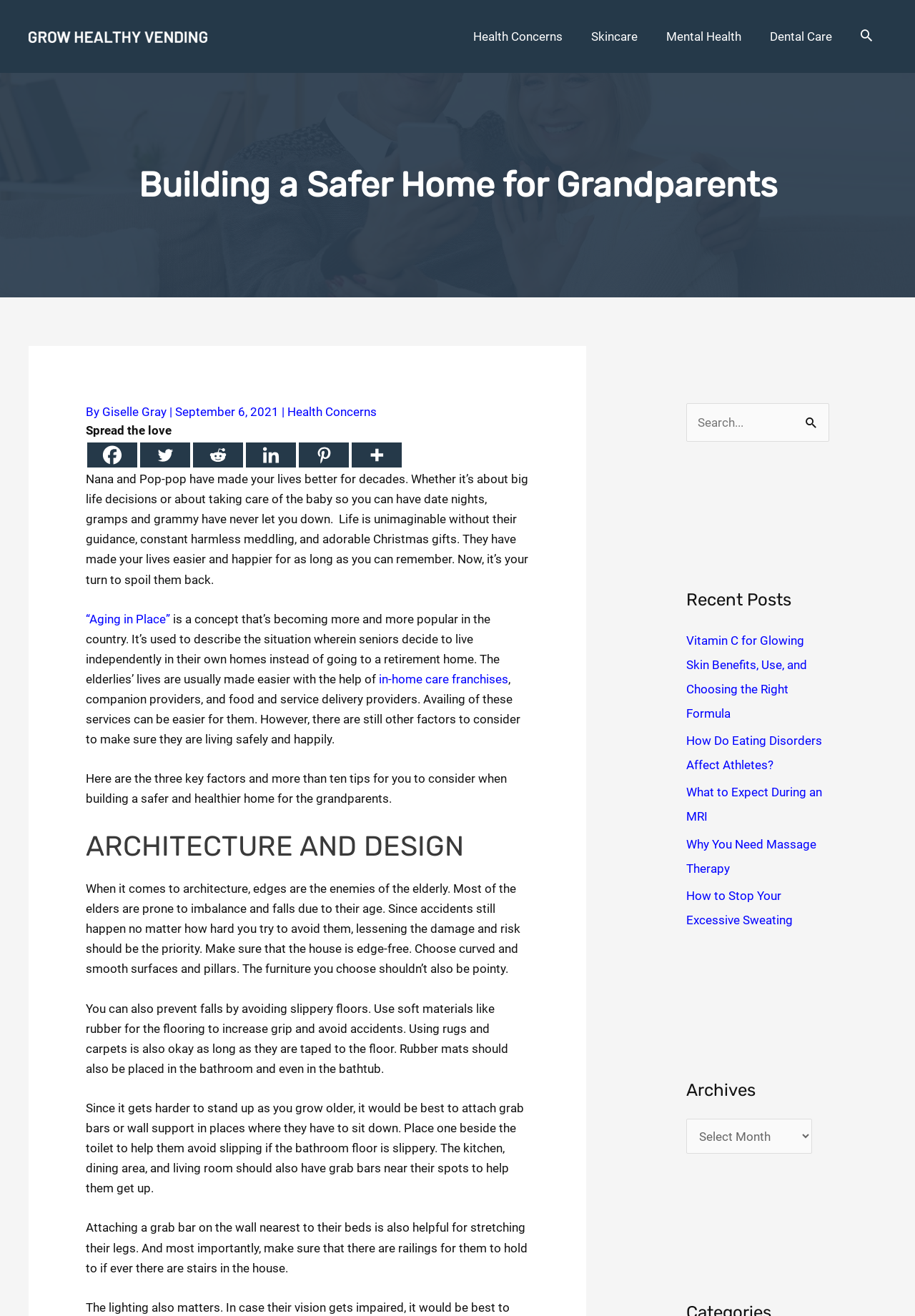Locate the bounding box of the UI element described in the following text: "Why You Need Massage Therapy".

[0.75, 0.636, 0.892, 0.665]